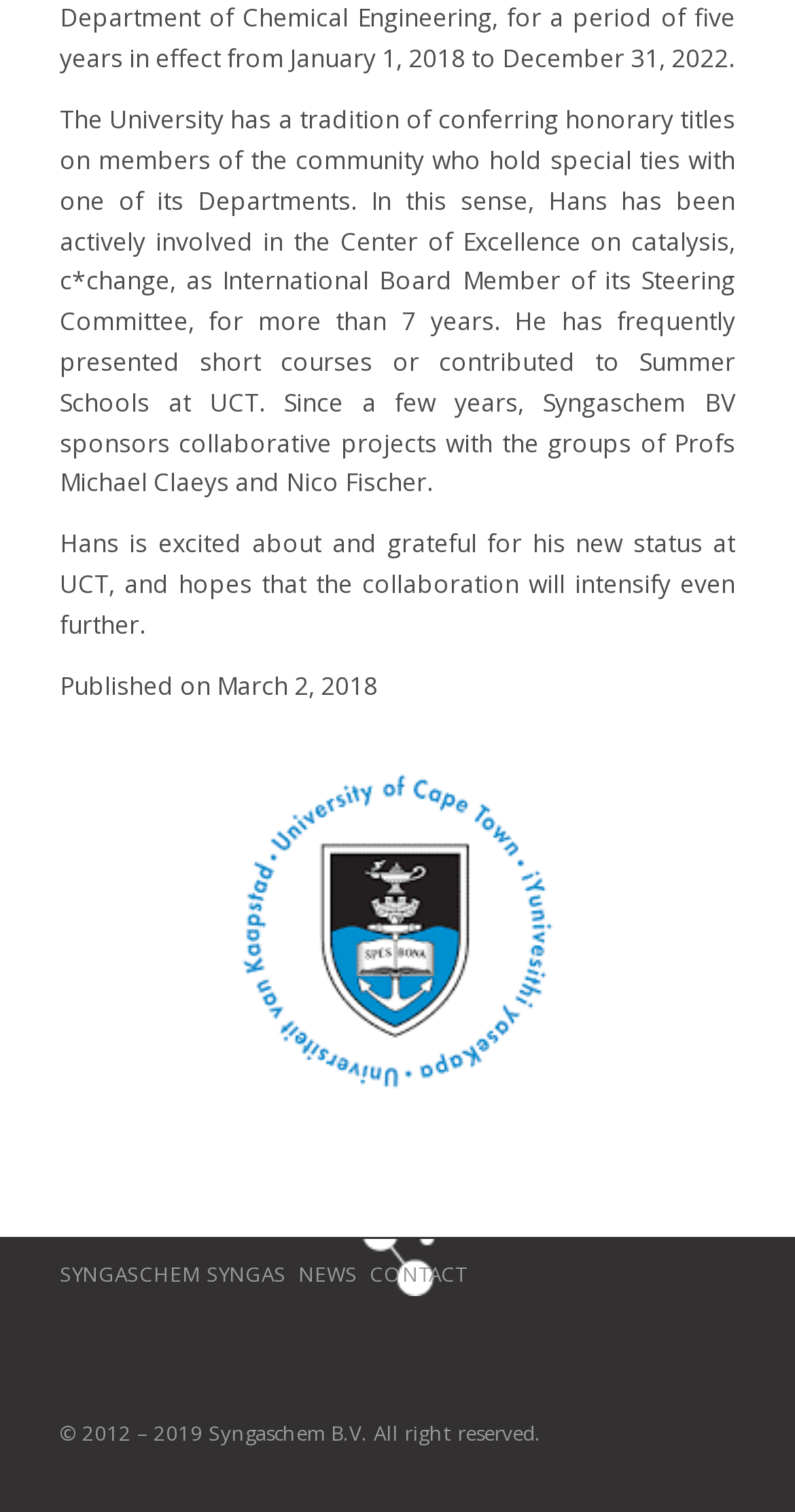Using the element description: "Home", determine the bounding box coordinates for the specified UI element. The coordinates should be four float numbers between 0 and 1, [left, top, right, bottom].

None